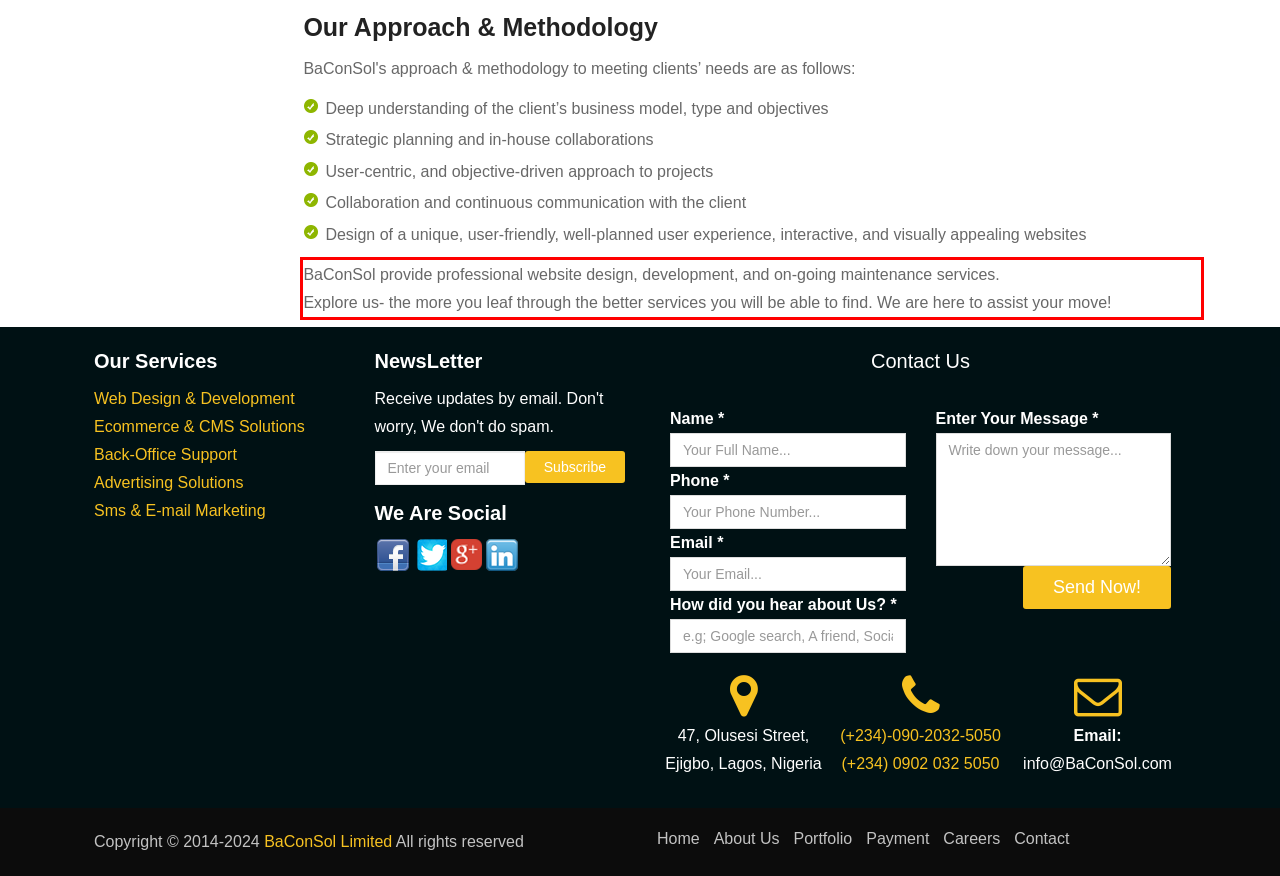You have a webpage screenshot with a red rectangle surrounding a UI element. Extract the text content from within this red bounding box.

BaConSol provide professional website design, development, and on-going maintenance services. Explore us- the more you leaf through the better services you will be able to find. We are here to assist your move!